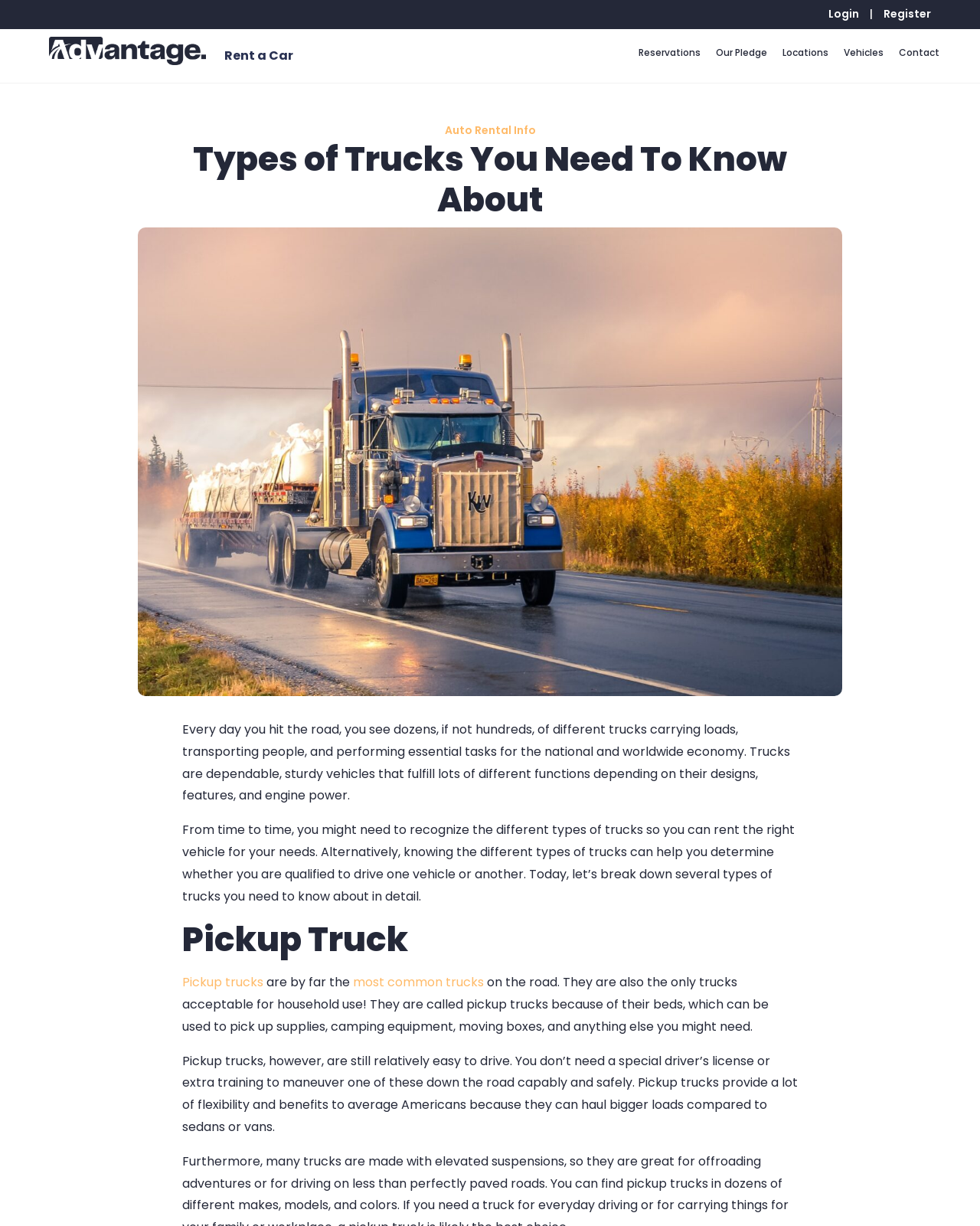From the given element description: "Vehicles", find the bounding box for the UI element. Provide the coordinates as four float numbers between 0 and 1, in the order [left, top, right, bottom].

[0.861, 0.036, 0.902, 0.049]